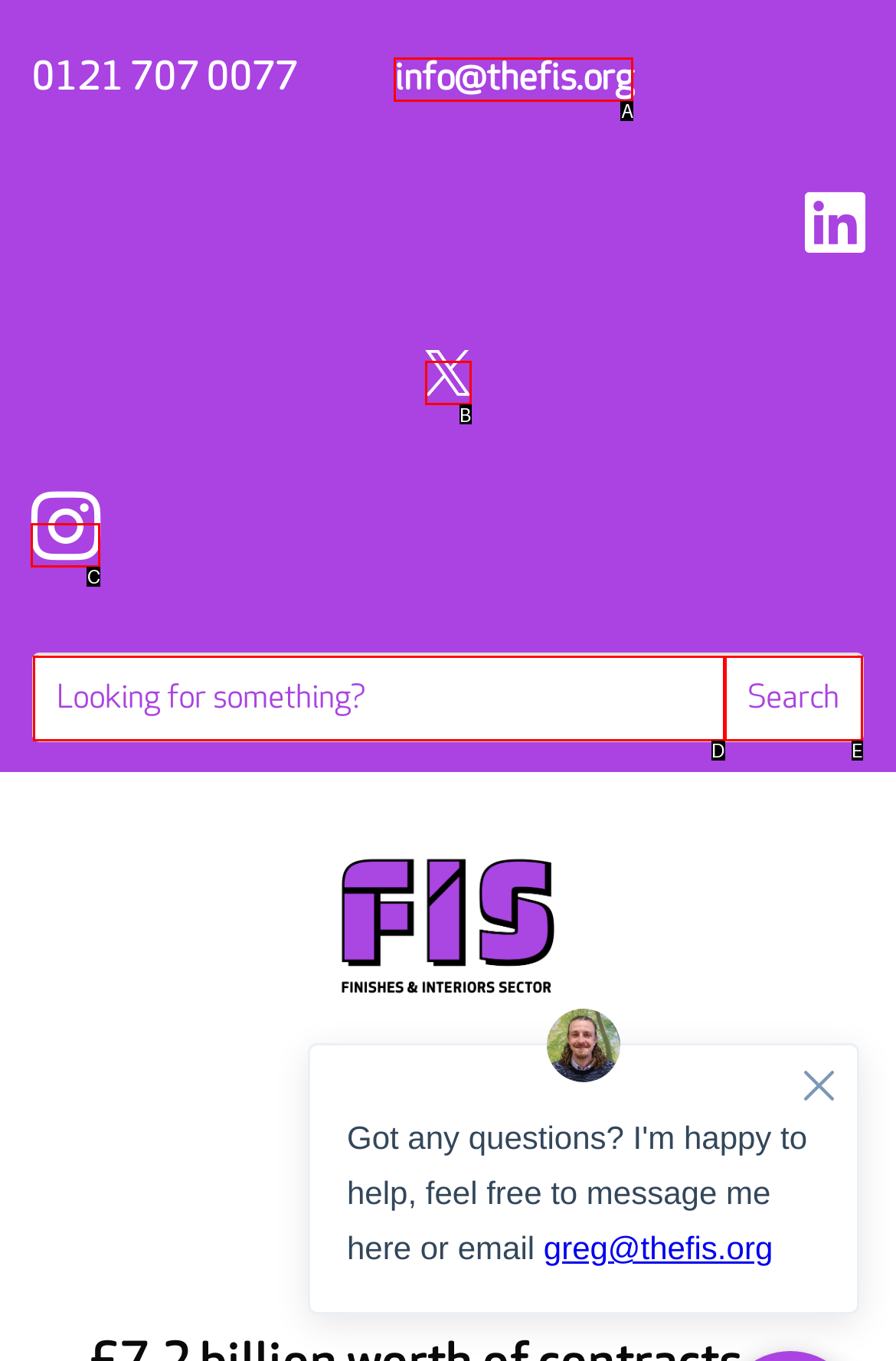Based on the given description: name="s" placeholder="Looking for something?", determine which HTML element is the best match. Respond with the letter of the chosen option.

D